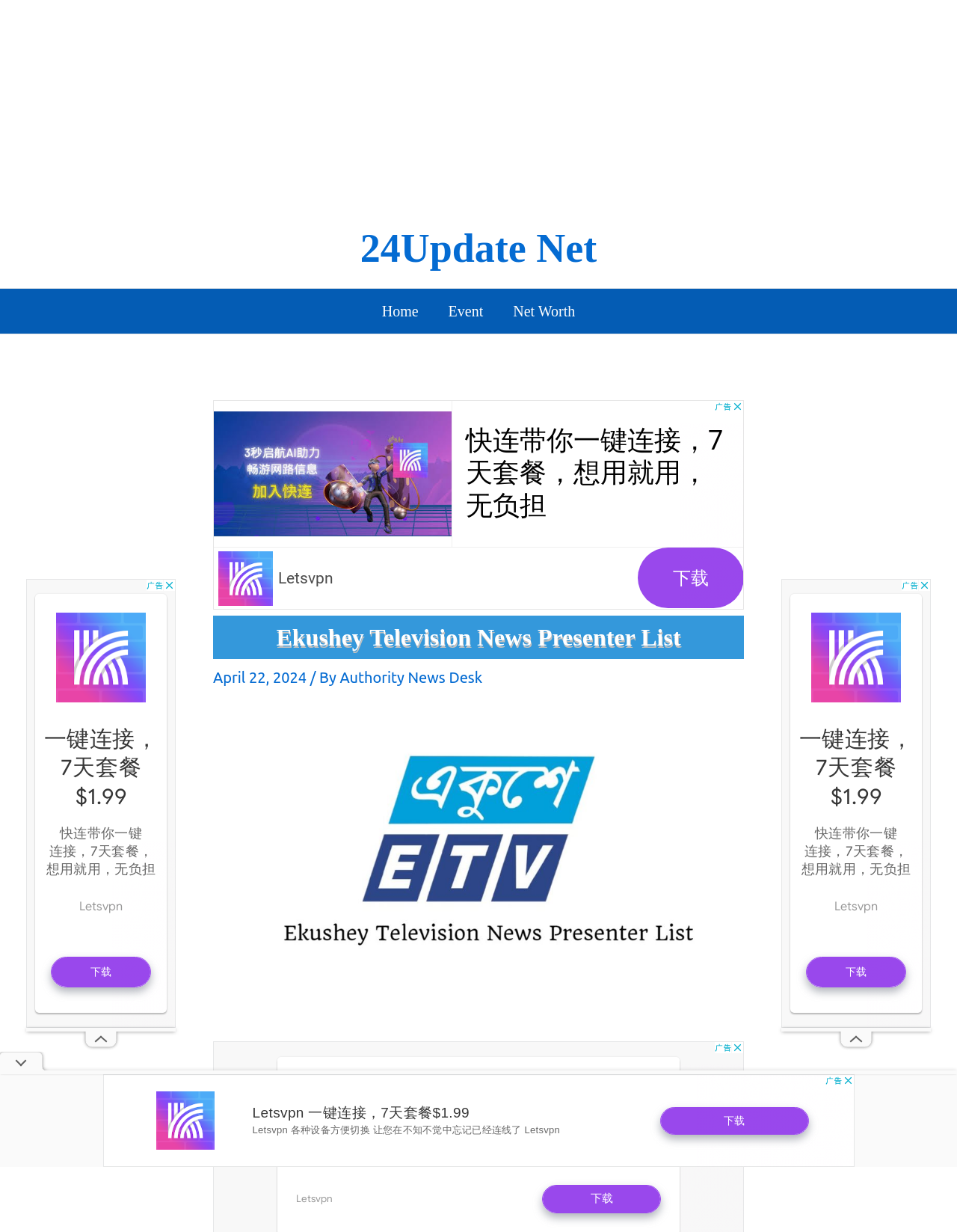What is the purpose of the webpage?
Utilize the image to construct a detailed and well-explained answer.

The purpose of the webpage can be inferred from the text that states 'Today we will present some names of this channel’s news presenters.' This suggests that the webpage is intended to showcase the news presenters of Ekushey Television.